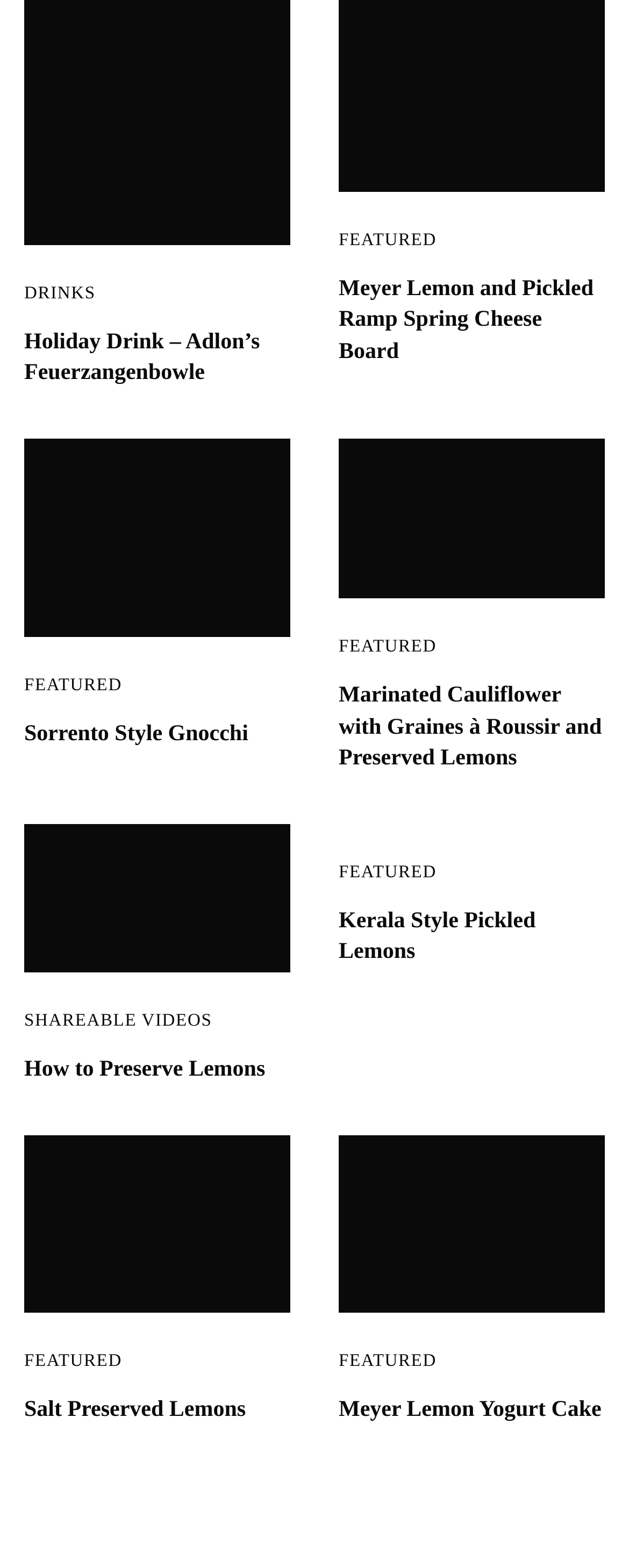Provide the bounding box coordinates of the HTML element described by the text: "Holiday Drink – Adlon’s Feuerzangenbowle".

[0.038, 0.208, 0.462, 0.249]